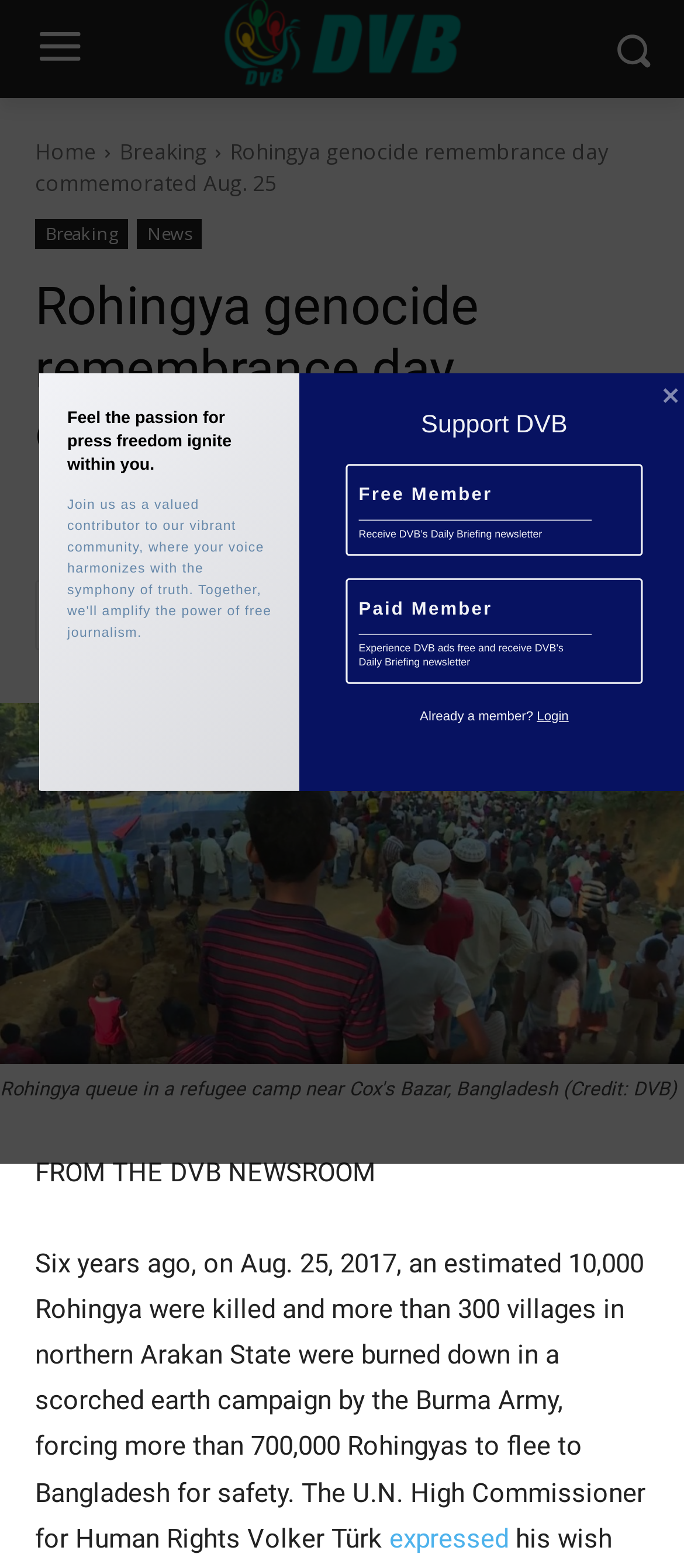Explain in detail what you observe on this webpage.

The webpage is about commemorating the Rohingya genocide remembrance day on August 25. At the top, there is a large image taking up most of the width, with a navigation menu consisting of links to "Home", "Breaking", and "News" on the left side. Below the navigation menu, there is a heading that reads "Rohingya genocide remembrance day commemorated Aug. 25" in a prominent font size.

On the top-right corner, there is a smaller image with a link to "English Editor". Below it, there is a timestamp indicating the article was published on August 25, 2023. Next to the timestamp, there is a link with a share icon and a text "2108" indicating the number of shares.

The main content of the article starts with a heading "FROM THE DVB NEWSROOM" followed by a paragraph of text describing the Rohingya genocide and its aftermath. The text is divided into two blocks, with the first block describing the event and the second block quoting the U.N. High Commissioner for Human Rights Volker Türk.

Below the main content, there are several social media links and a figure with an image and a figcaption. The figure takes up the full width of the page.

Further down, there are two headings, "Join us as a valued contributor to our vibrant community..." and "Support DVB", with links to become a free or paid member and receive newsletters. There is also a login link for existing members.

Overall, the webpage has a clean layout with a focus on the main article content, accompanied by navigation menus, social media links, and membership options.